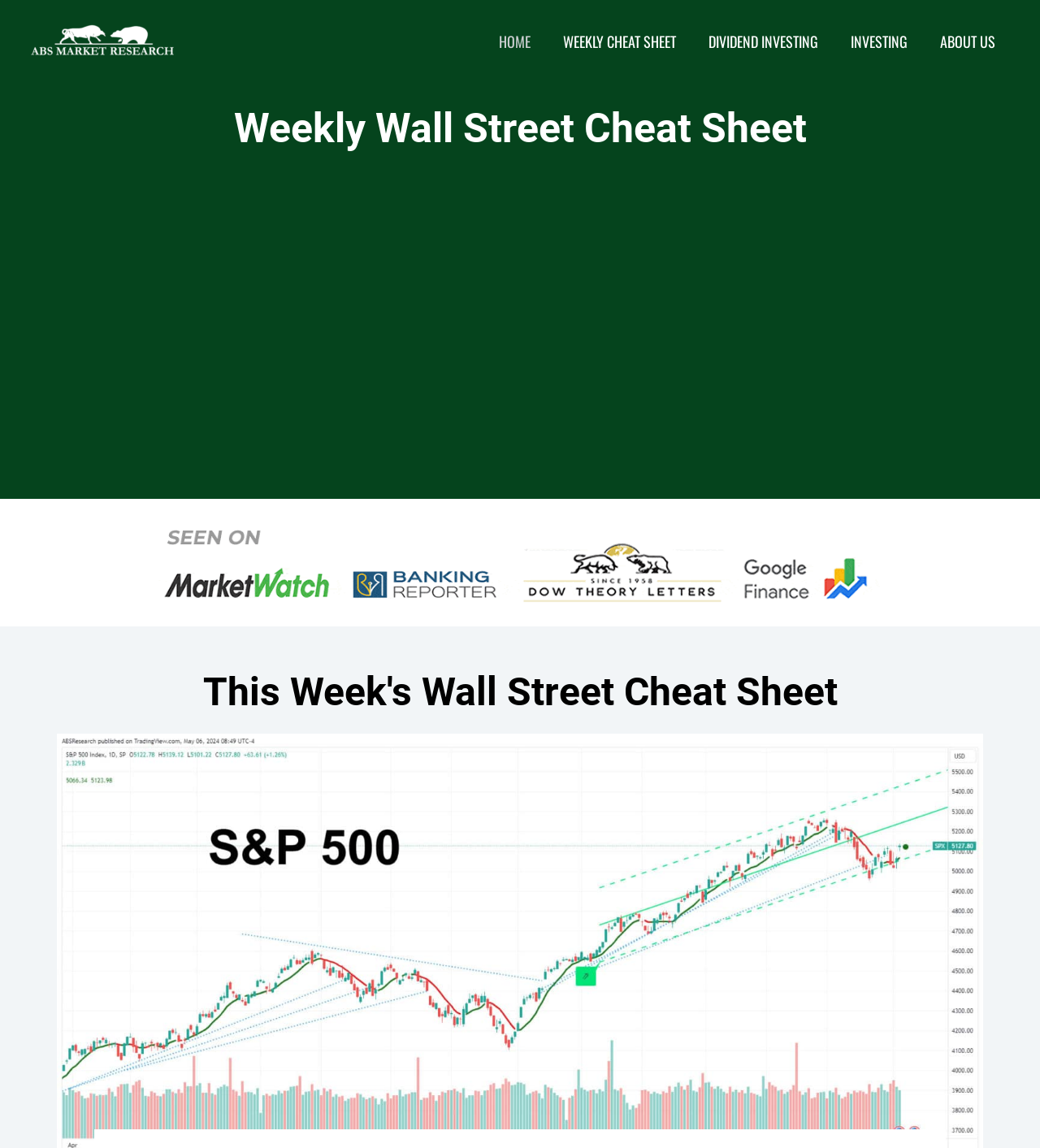Please answer the following question using a single word or phrase: What is the name of the website?

AlphaBetaStock.com